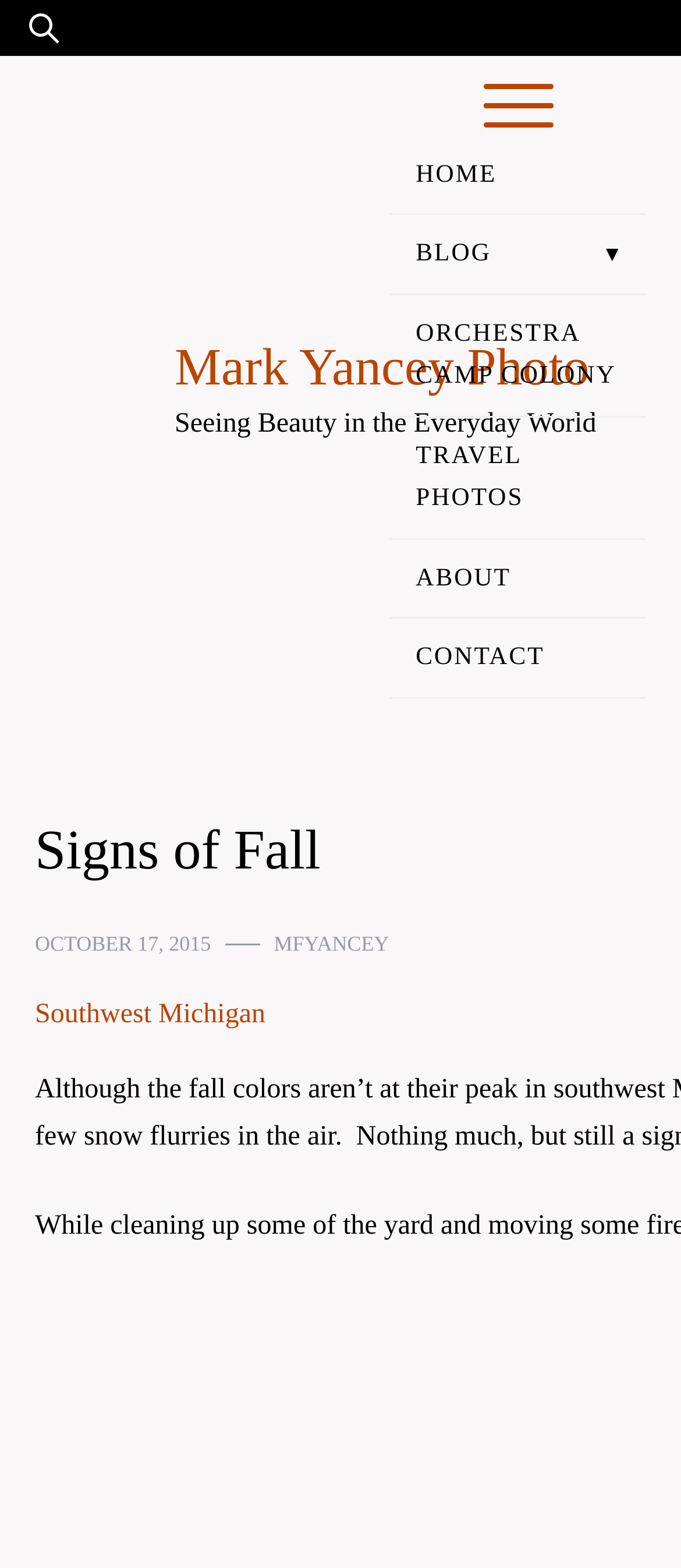Identify the bounding box of the HTML element described here: "parent_node: Mark Yancey Photo". Provide the coordinates as four float numbers between 0 and 1: [left, top, right, bottom].

[0.051, 0.205, 0.231, 0.294]